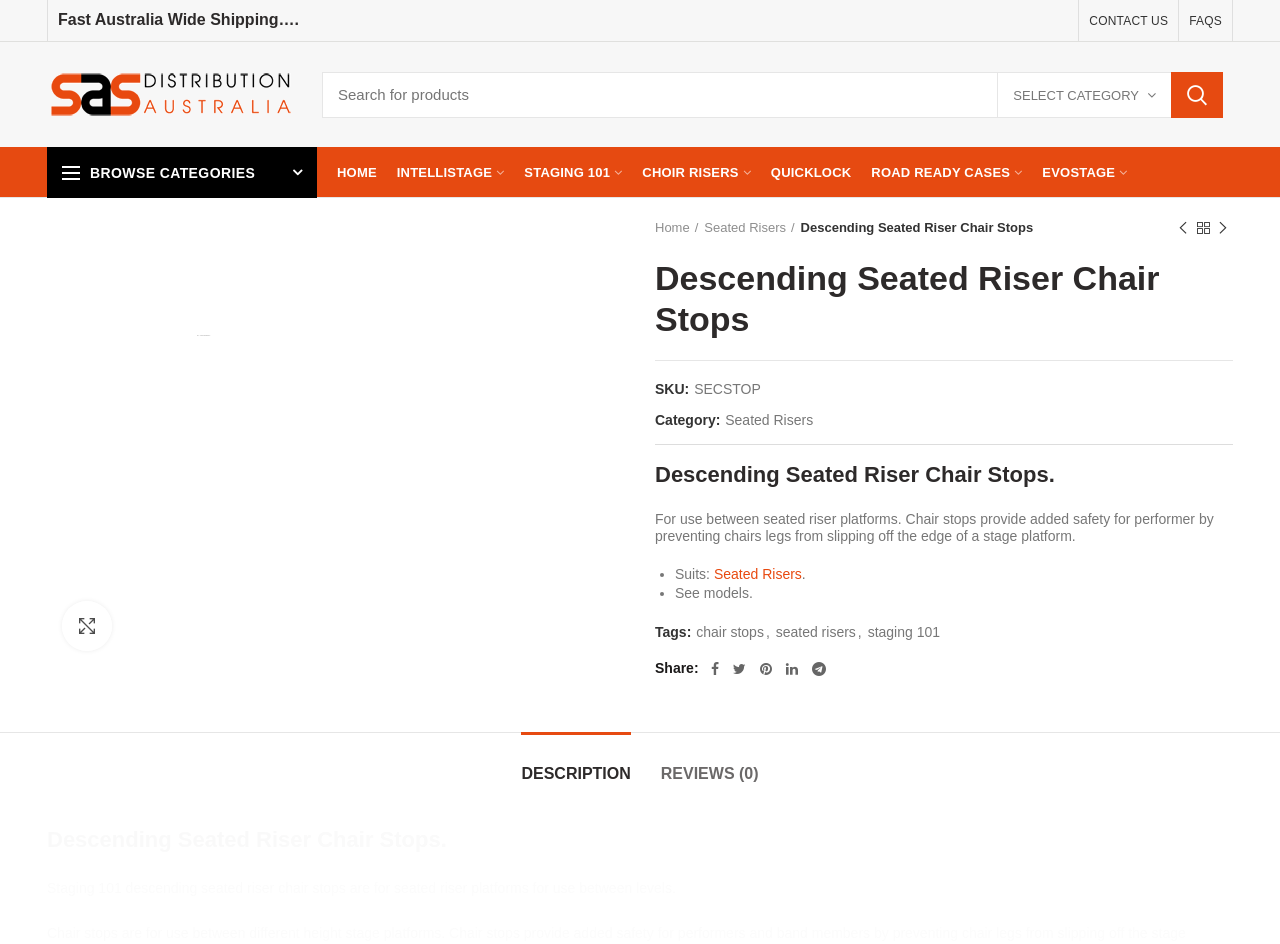Answer the following query concisely with a single word or phrase:
What is the product name?

Descending Seated Riser Chair Stops